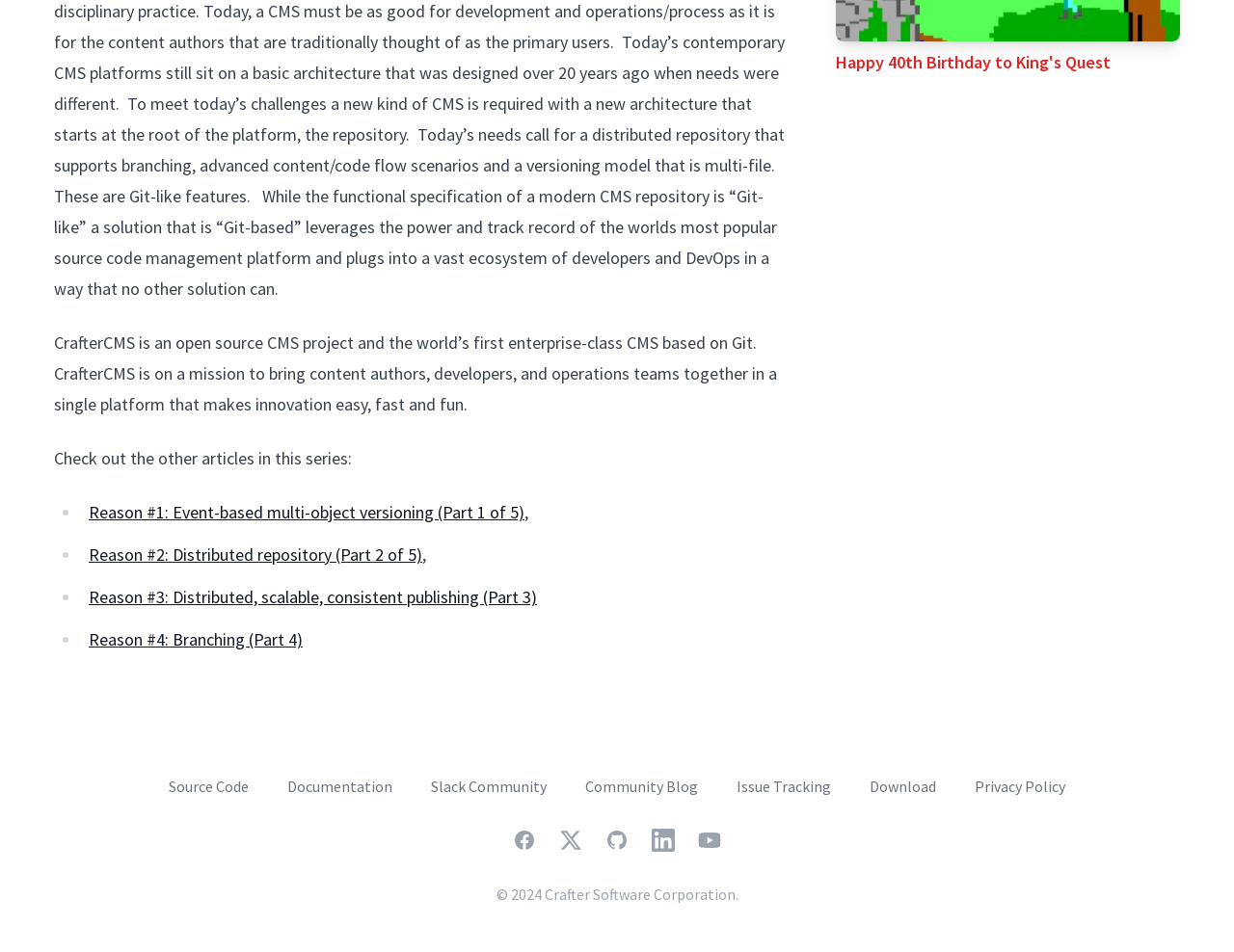Answer the question briefly using a single word or phrase: 
What is the purpose of the links in the footer?

Access to resources